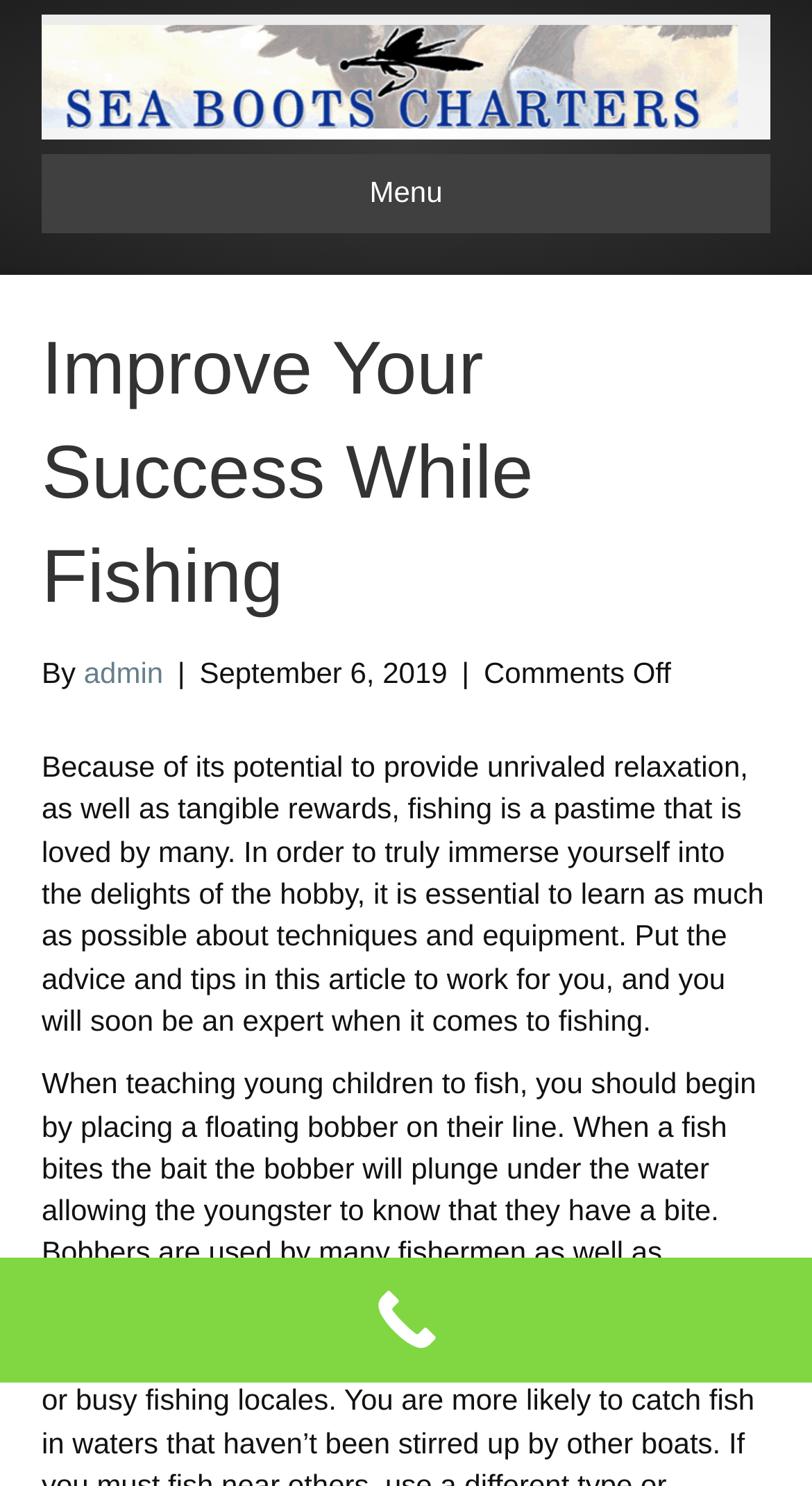Given the following UI element description: "Cisco app windows download", find the bounding box coordinates in the webpage screenshot.

None